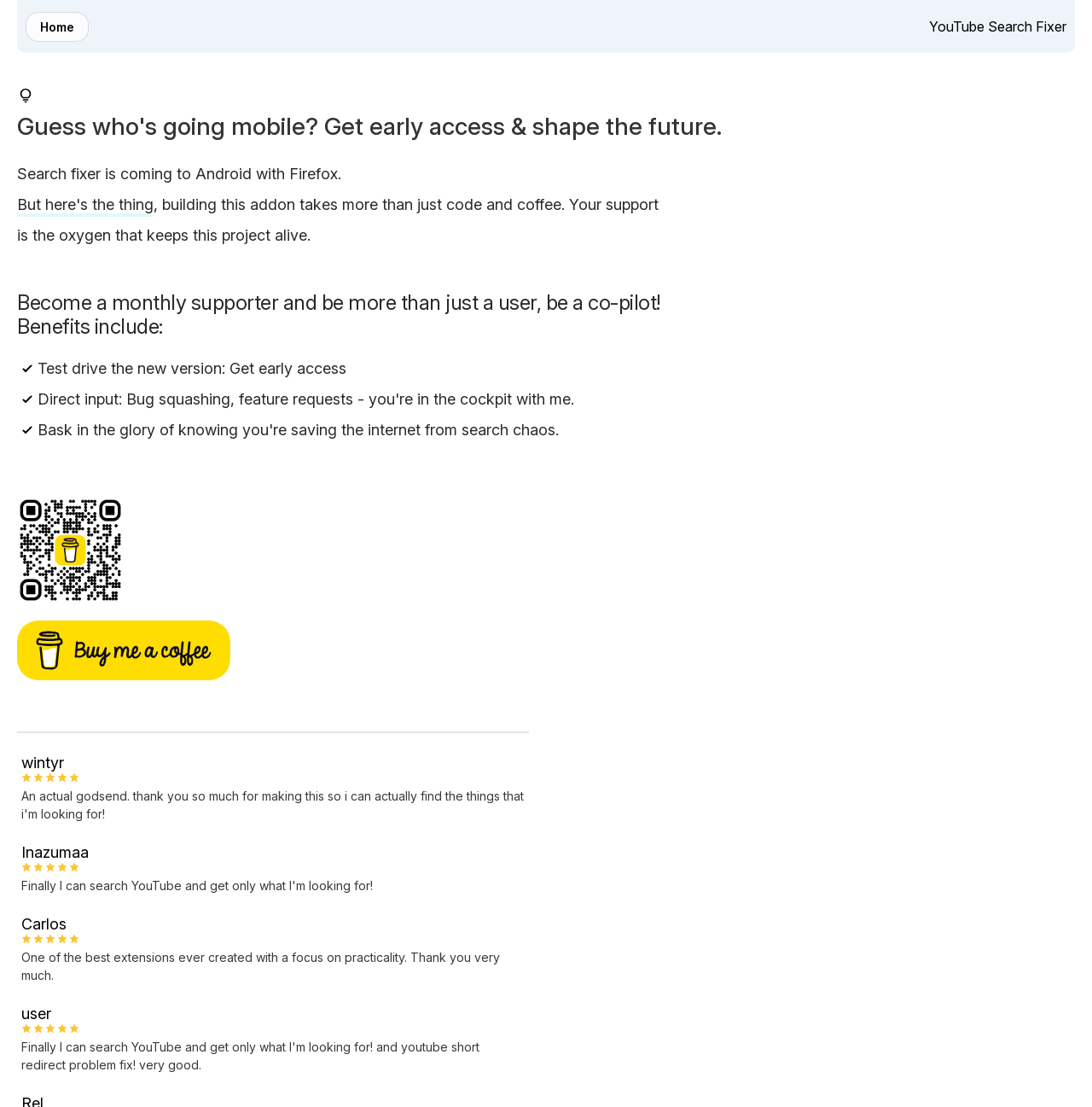Can you give a comprehensive explanation to the question given the content of the image?
What is the benefit of becoming a monthly supporter?

The benefit of becoming a monthly supporter is mentioned in the static text element 'Test drive the new version: Get early access' with bounding box coordinates [0.034, 0.325, 0.317, 0.341], which suggests that one of the benefits of becoming a monthly supporter is getting early access to new versions.